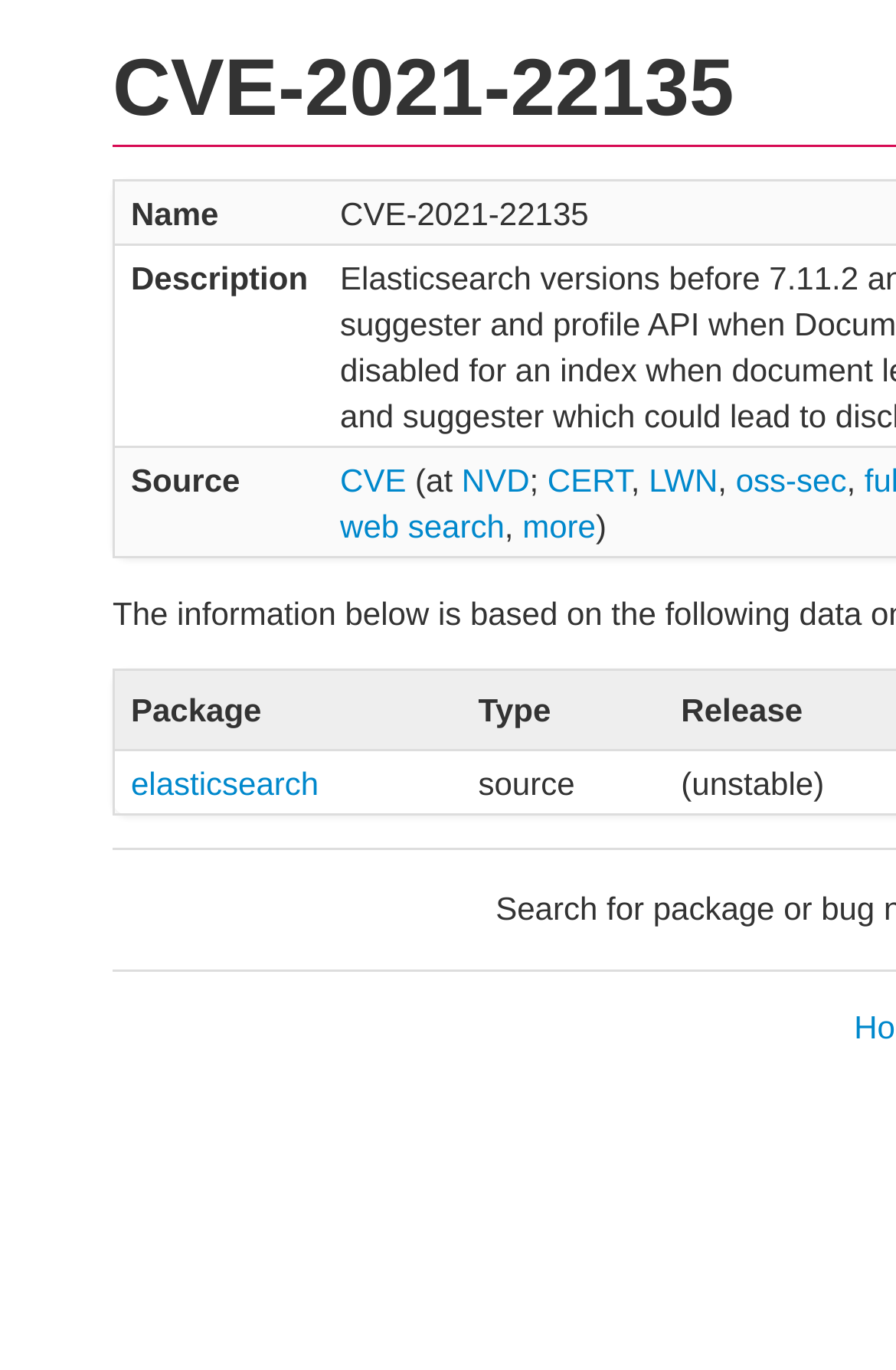Locate the coordinates of the bounding box for the clickable region that fulfills this instruction: "view CVE details".

[0.38, 0.336, 0.453, 0.363]